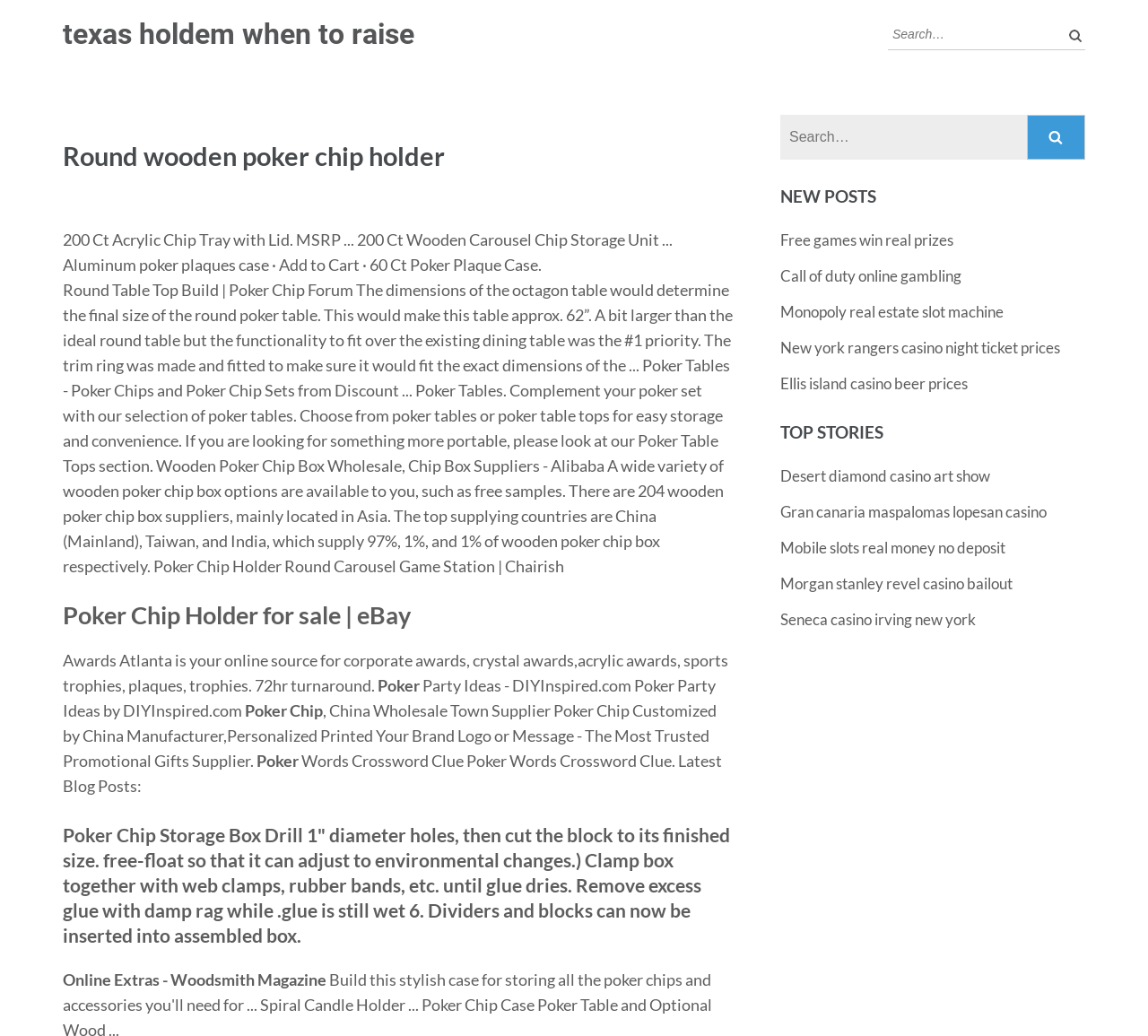Determine the bounding box coordinates for the region that must be clicked to execute the following instruction: "Search for poker tables".

[0.68, 0.111, 0.945, 0.154]